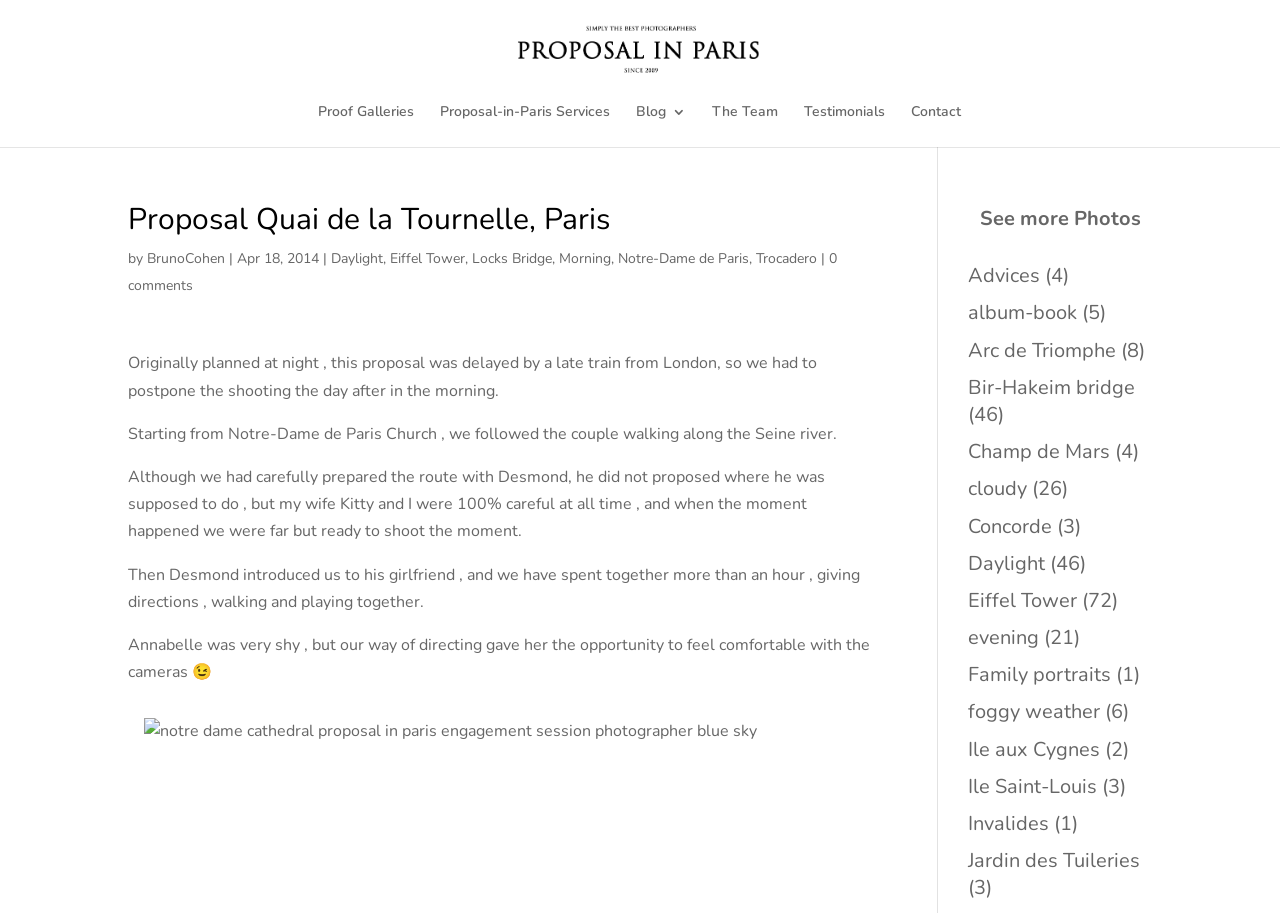Identify the bounding box coordinates for the UI element described by the following text: "Champ de Mars". Provide the coordinates as four float numbers between 0 and 1, in the format [left, top, right, bottom].

[0.756, 0.48, 0.867, 0.509]